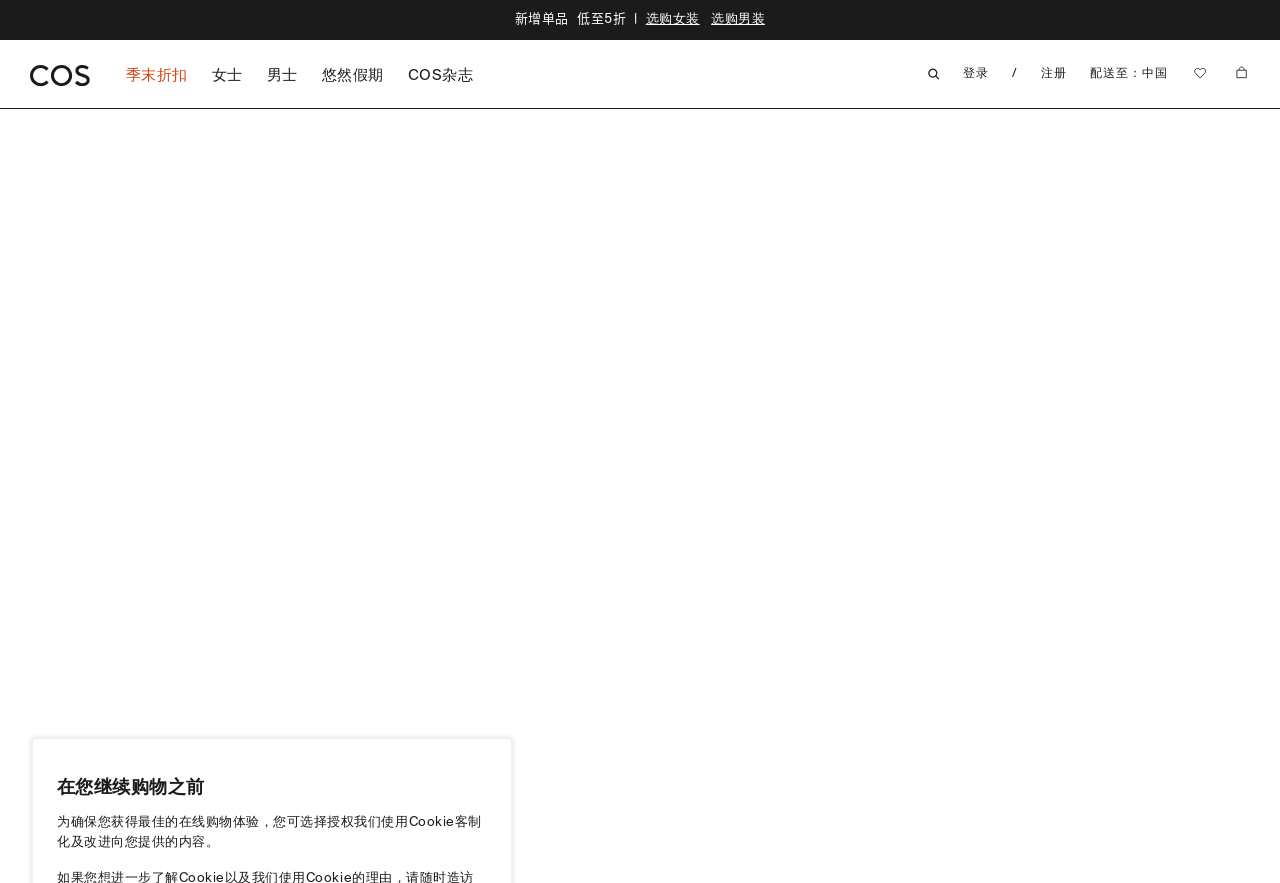Determine the coordinates of the bounding box that should be clicked to complete the instruction: "Click on 'Read more' to learn about Spa Therapist Training In Sri Lanka". The coordinates should be represented by four float numbers between 0 and 1: [left, top, right, bottom].

None